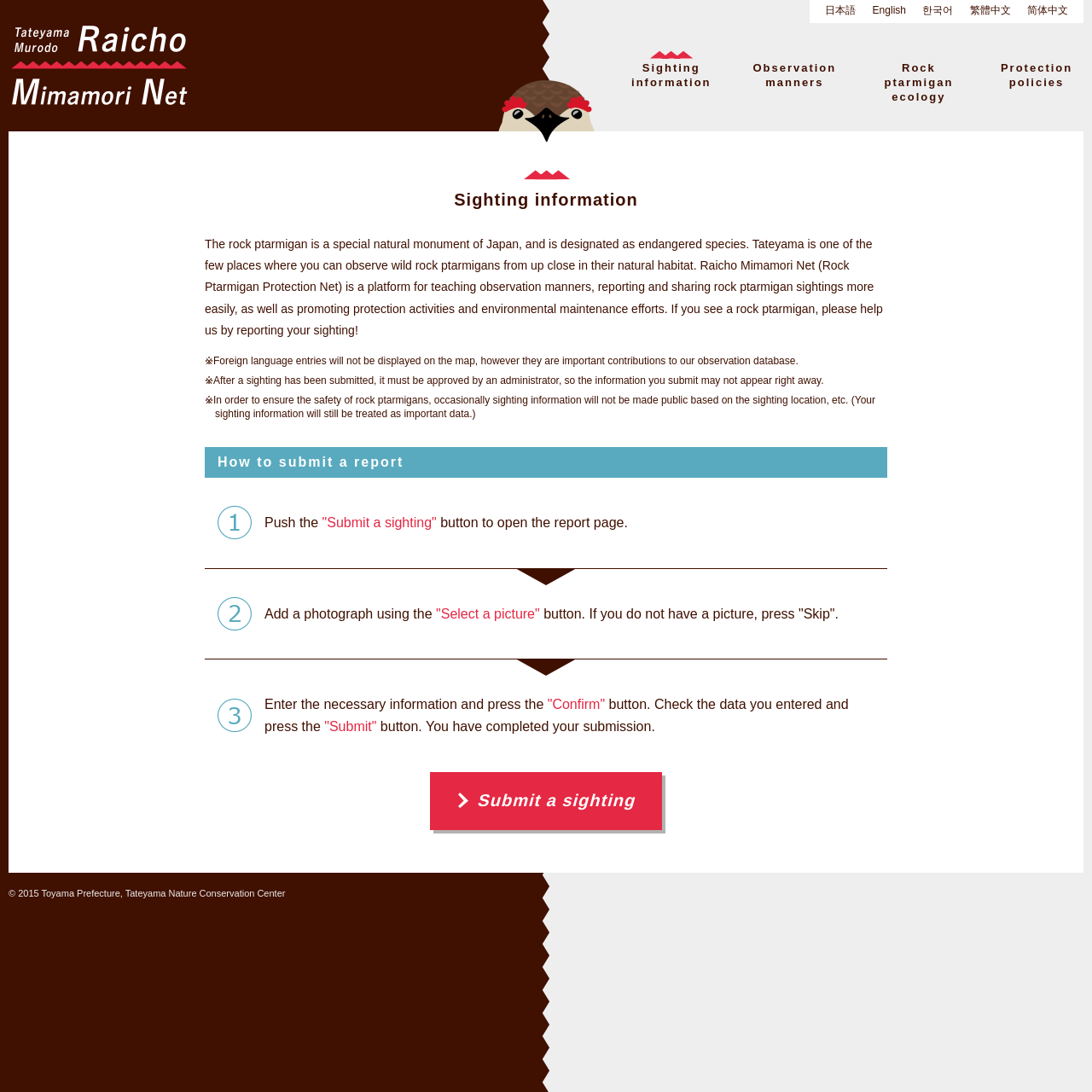Please specify the bounding box coordinates of the clickable region necessary for completing the following instruction: "Select the 'English' language". The coordinates must consist of four float numbers between 0 and 1, i.e., [left, top, right, bottom].

[0.793, 0.0, 0.836, 0.021]